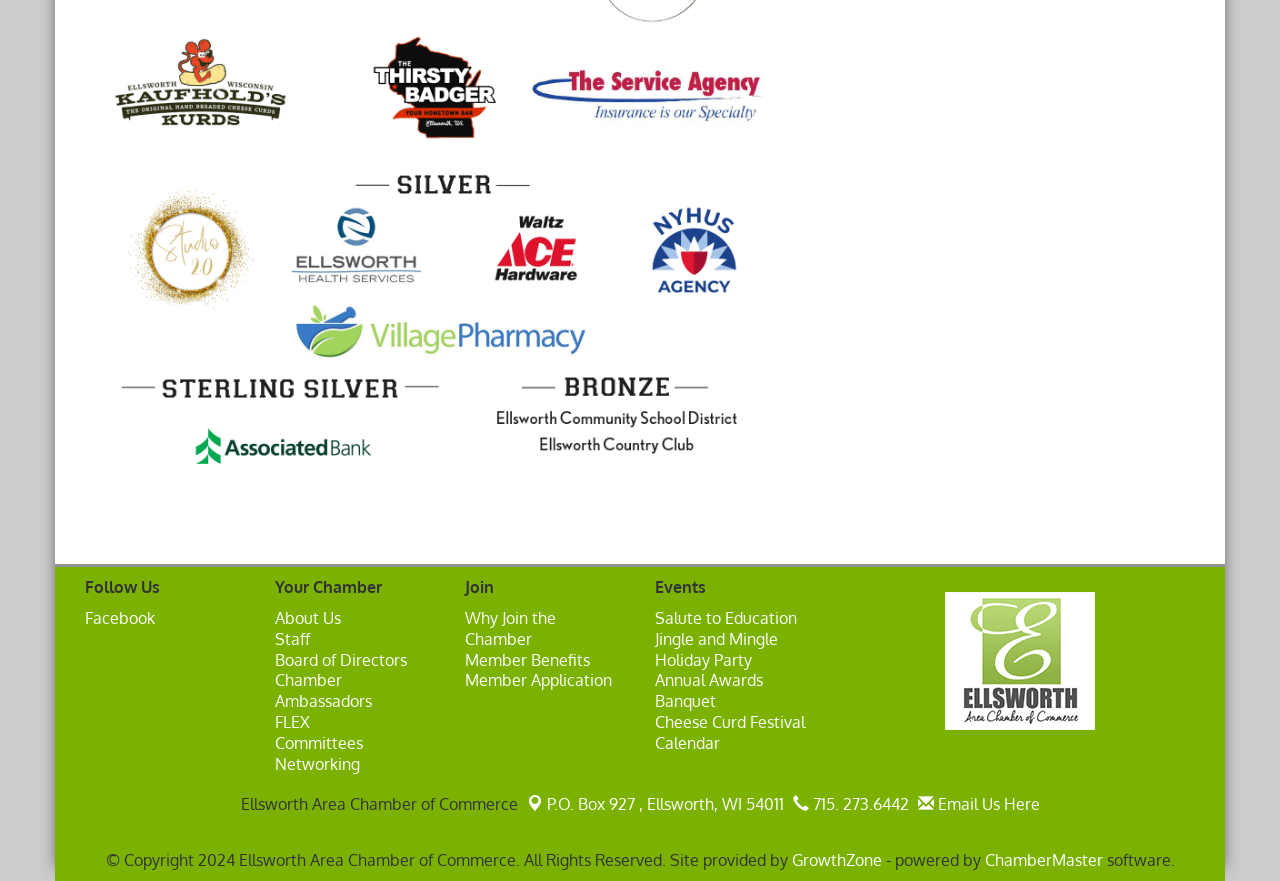Please reply to the following question with a single word or a short phrase:
What is the contact email address?

Email Us Here